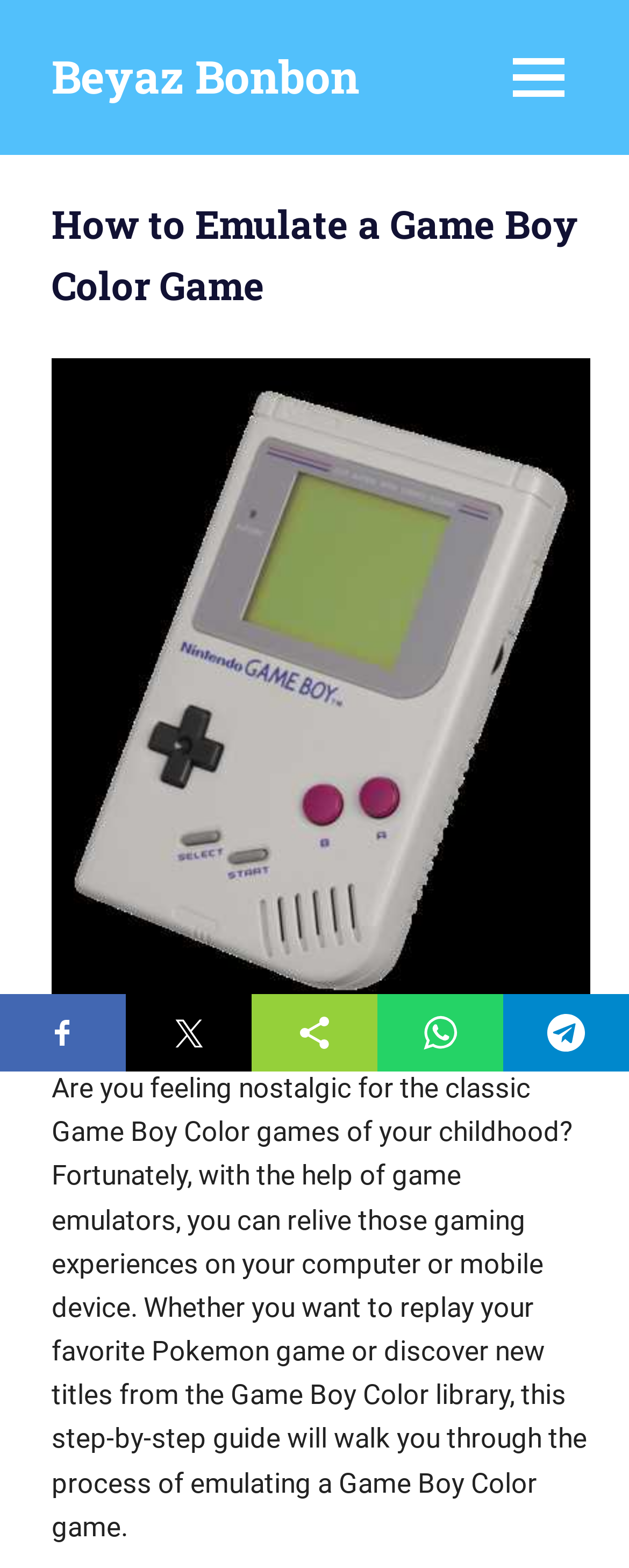Provide the bounding box coordinates of the UI element this sentence describes: "alt="University of Virginia Library"".

None